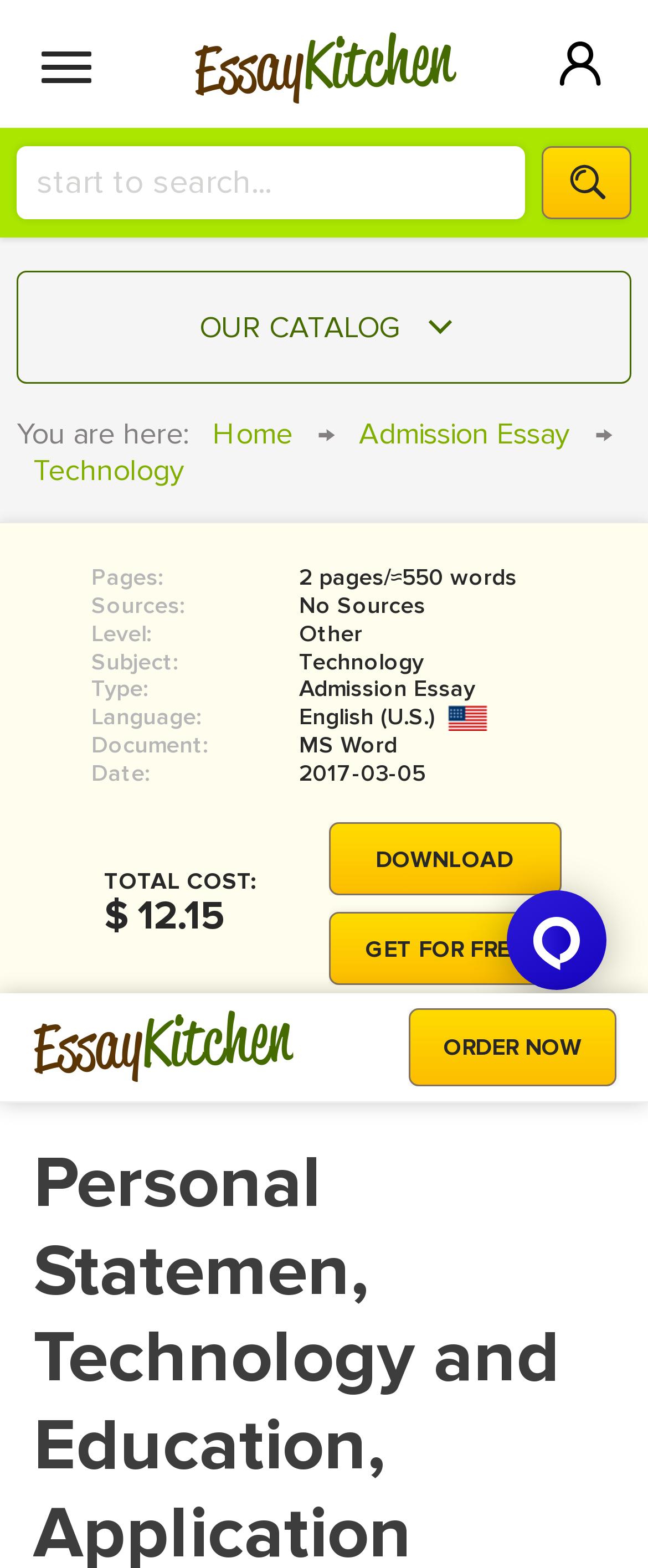Give a one-word or short phrase answer to this question: 
What is the subject of the essay?

Technology